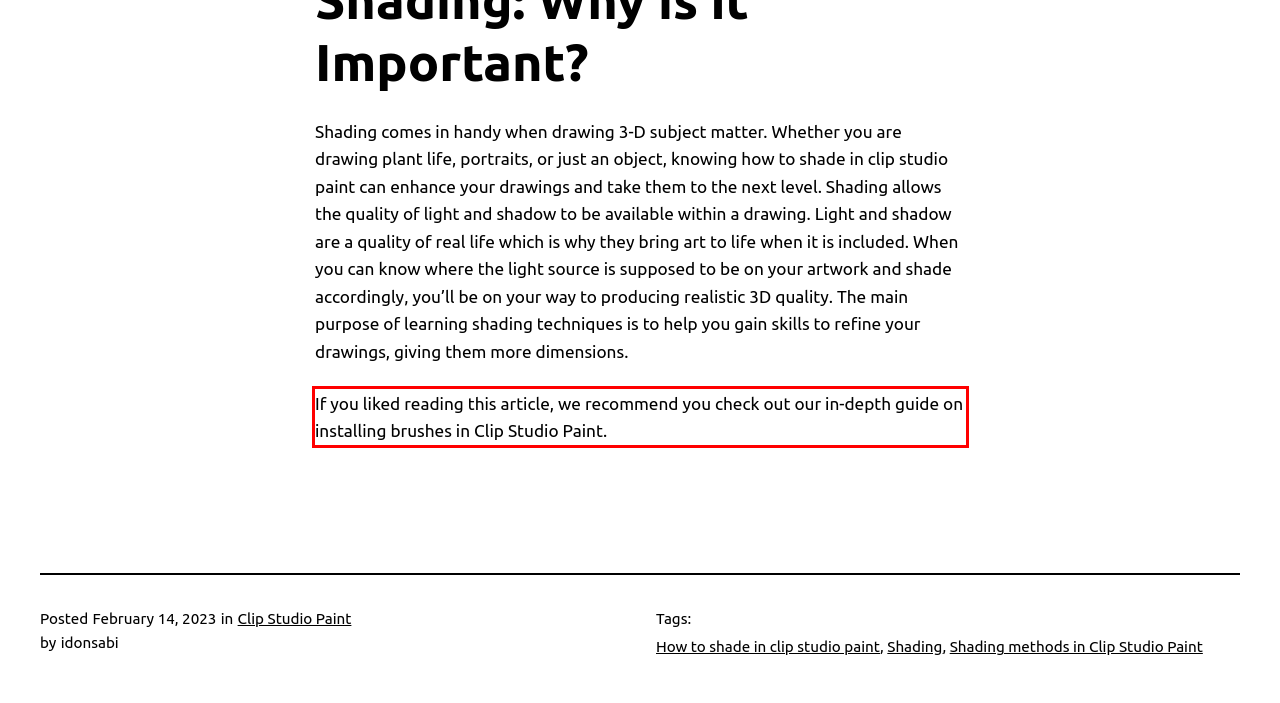You are given a screenshot showing a webpage with a red bounding box. Perform OCR to capture the text within the red bounding box.

If you liked reading this article, we recommend you check out our in-depth guide on installing brushes in Clip Studio Paint.